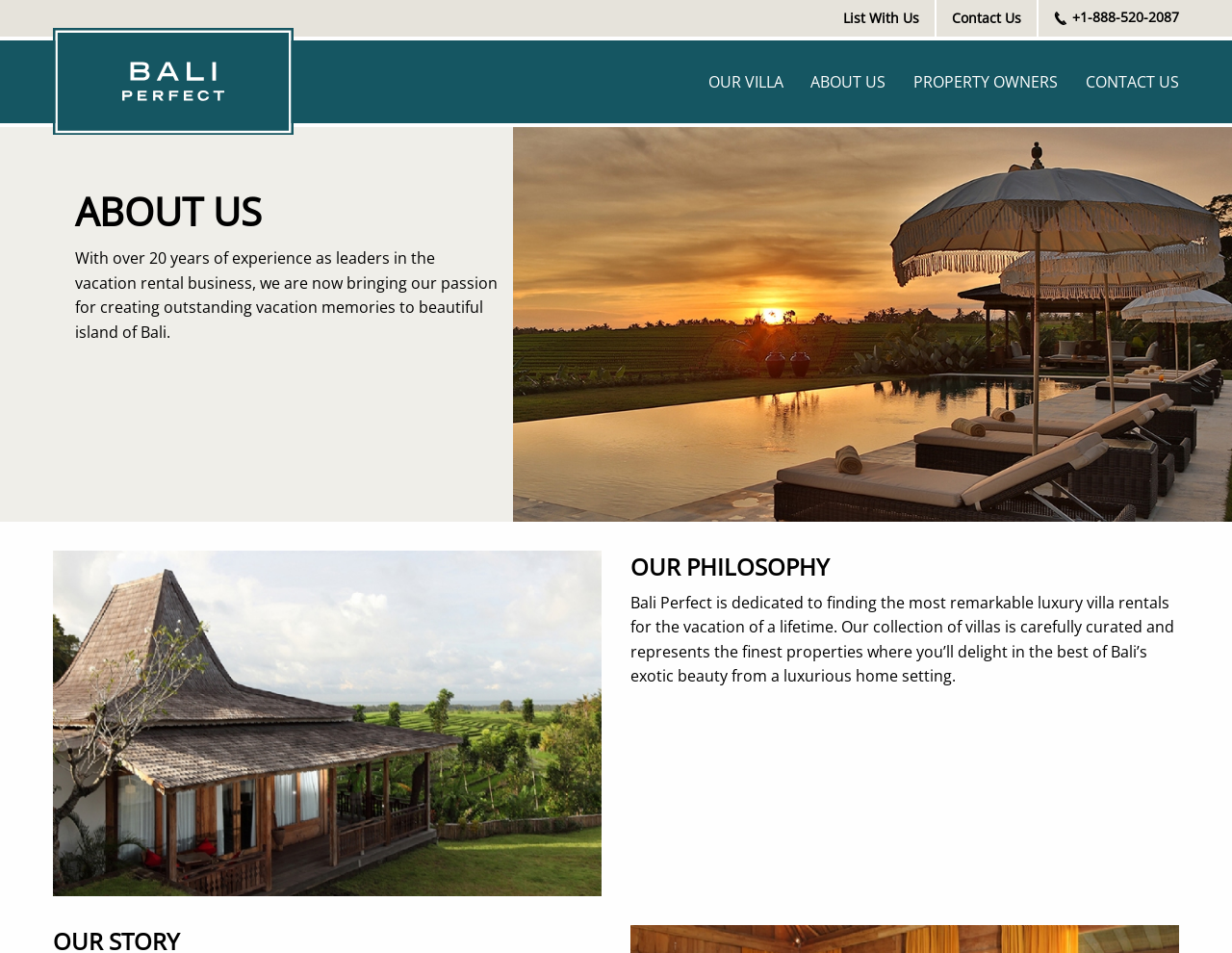What type of business is Bali Perfect in?
Answer the question with a single word or phrase by looking at the picture.

Vacation rental